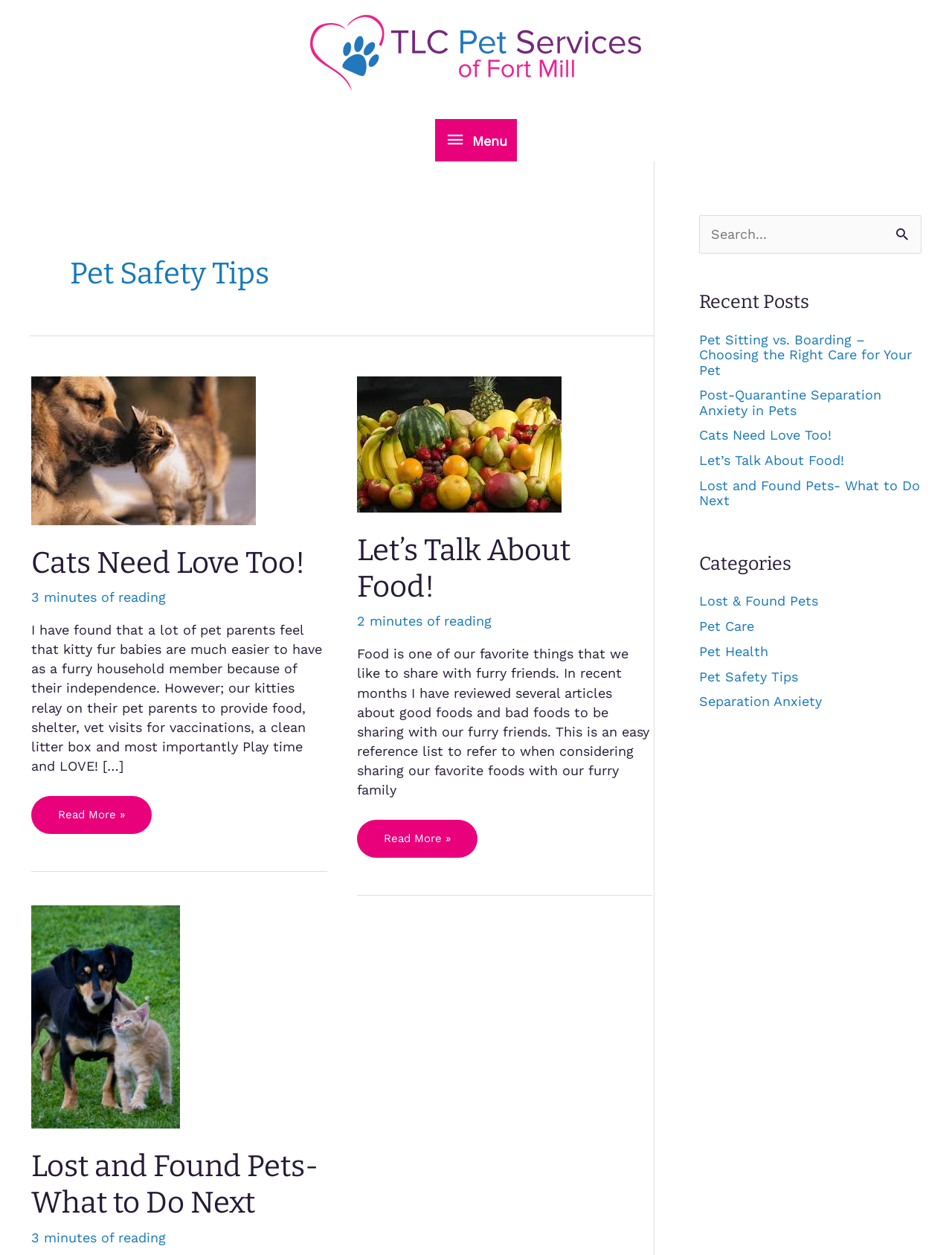How many recent posts are listed? From the image, respond with a single word or brief phrase.

5